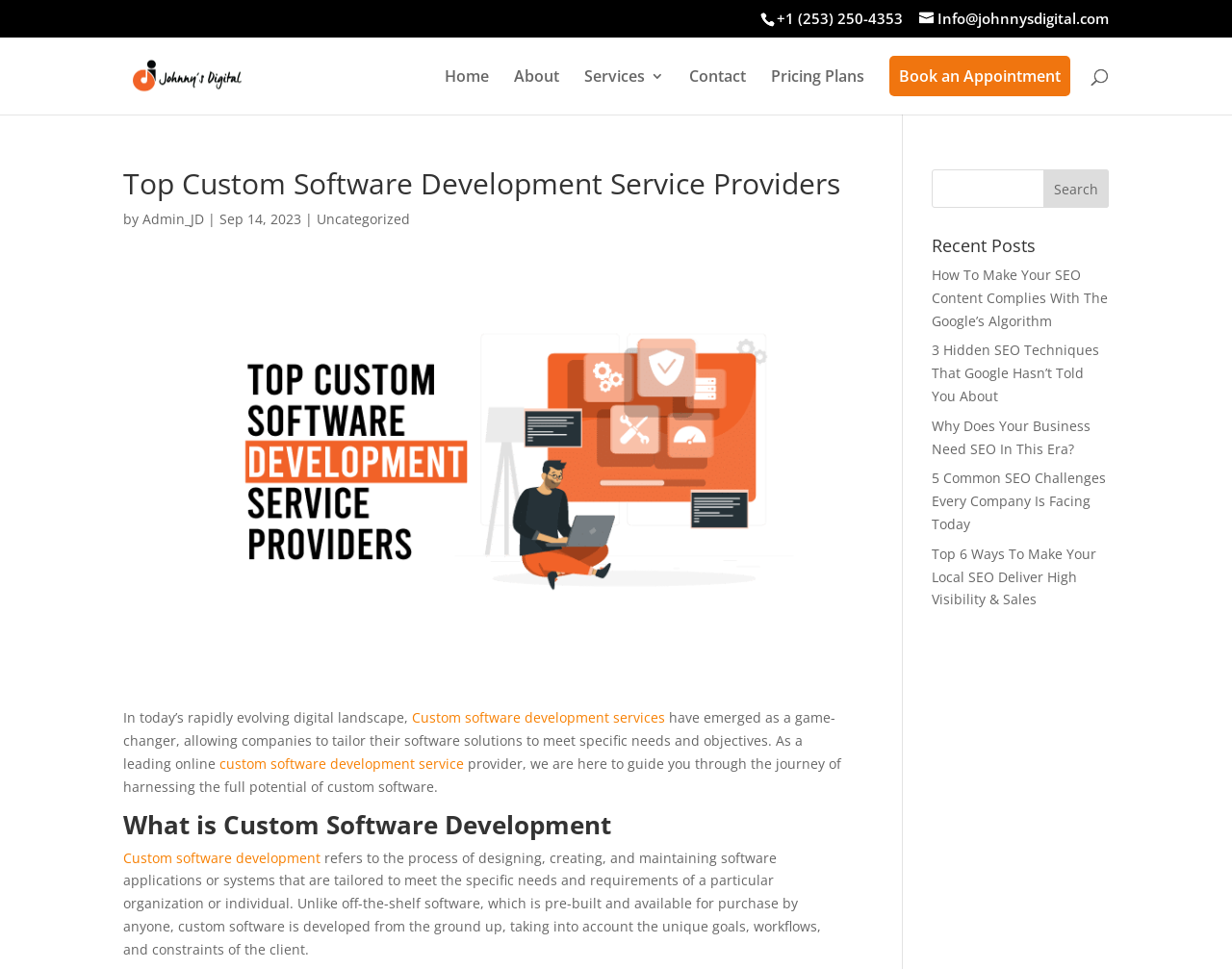Summarize the webpage with intricate details.

The webpage is about custom software development services, with a focus on finding the right development partner. At the top, there is a header section with the company name "Johnny's Digital" accompanied by a logo image. Below the header, there is a navigation menu with links to "Home", "About", "Services 3", "Contact", "Pricing Plans", and "Book an Appointment".

On the left side, there is a search bar with a searchbox and a button. Below the search bar, there is a heading "Top Custom Software Development Service Providers" followed by a paragraph of text that introduces the importance of custom software development services. The text is accompanied by a large image that spans the width of the page.

The main content of the page is divided into sections. The first section has a heading "What is Custom Software Development" and provides a detailed explanation of the process. The text is accompanied by links to related topics.

On the right side, there is a section with a heading "Recent Posts" that lists five links to recent articles related to SEO. Each link has a brief title and a short description.

At the top right corner, there is a contact information section with a phone number and an email address. There is also a link to the company's info page.